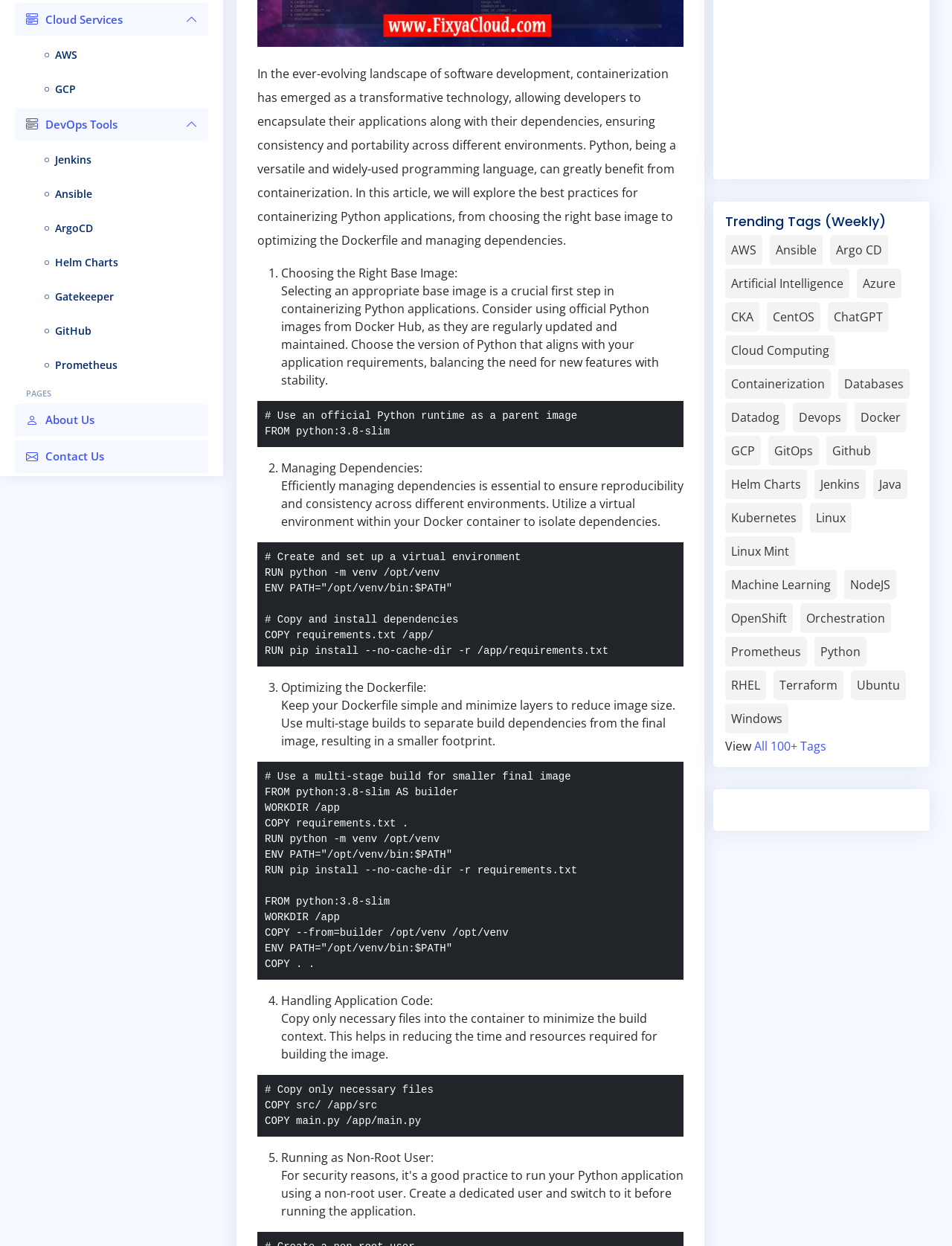Based on the description "Helm Charts", find the bounding box of the specified UI element.

[0.016, 0.198, 0.219, 0.223]